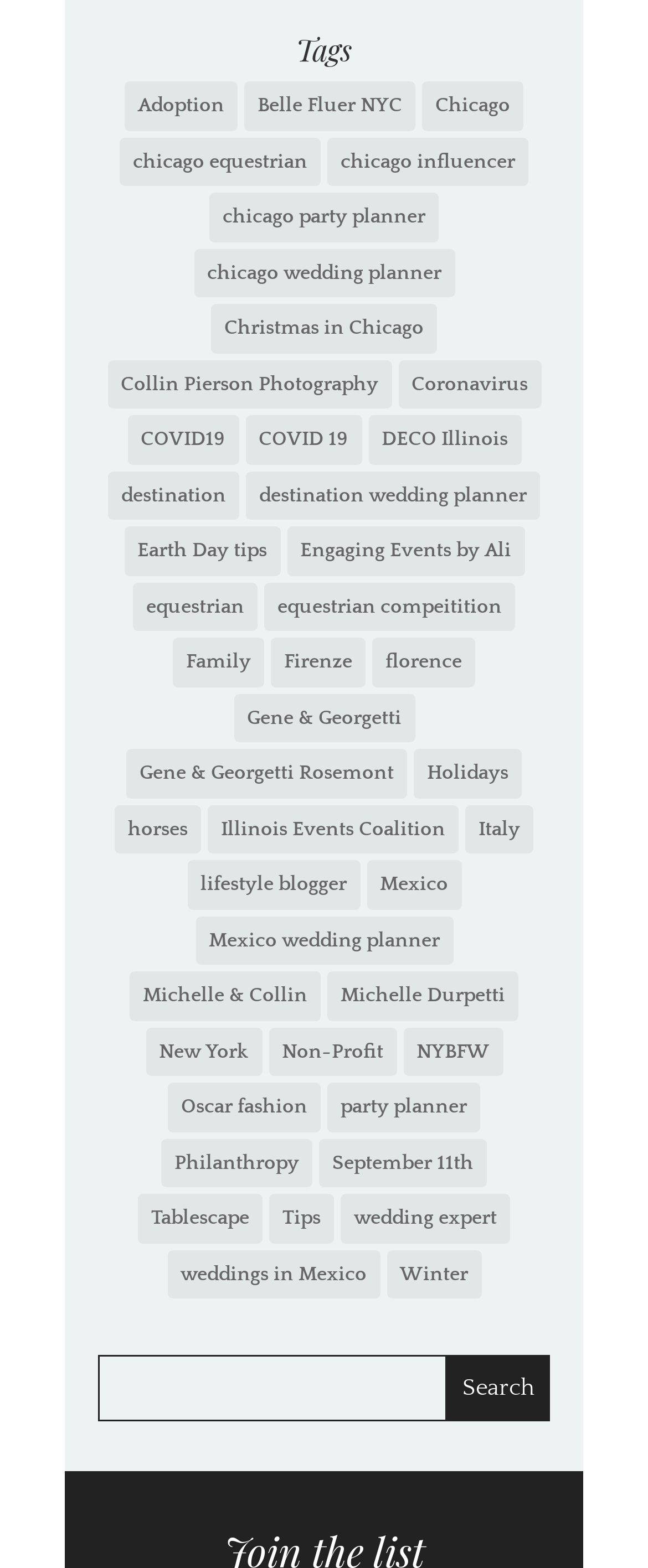Locate the bounding box coordinates of the area to click to fulfill this instruction: "contact Sarah Hogan". The bounding box should be presented as four float numbers between 0 and 1, in the order [left, top, right, bottom].

None